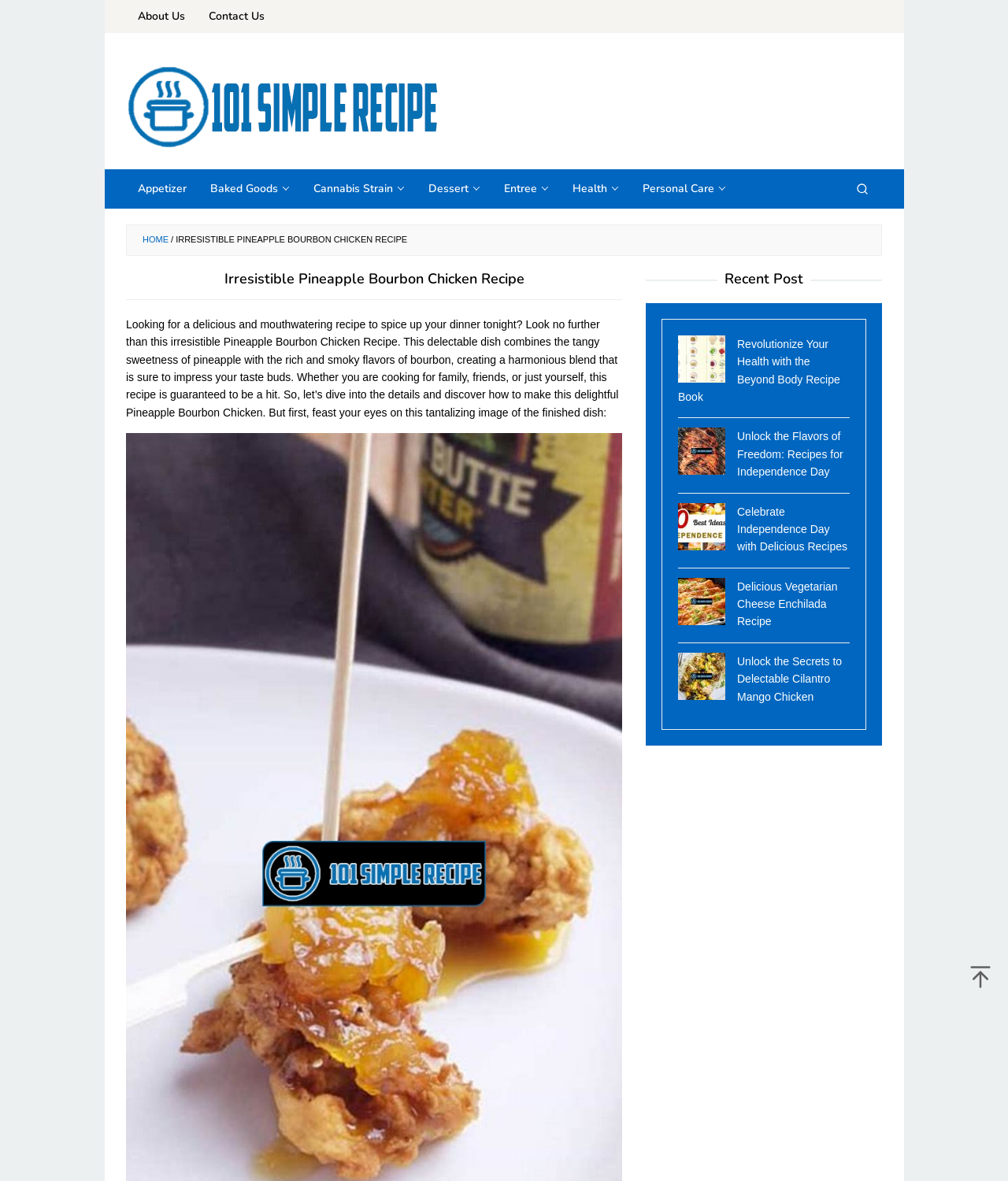Generate a comprehensive description of the webpage.

This webpage is about a recipe for Irresistible Pineapple Bourbon Chicken. At the top, there are several links to other sections of the website, including "About Us", "Contact Us", and various categories like "Appetizer", "Baked Goods", and "Entree". There is also a search button on the top right.

Below the links, there is a large heading that reads "Irresistible Pineapple Bourbon Chicken Recipe". Underneath, there is a brief introduction to the recipe, describing it as a delicious and mouthwatering dish that combines the flavors of pineapple and bourbon. The introduction is followed by a tantalizing image of the finished dish.

To the right of the introduction, there is a section titled "Recent Post" that features several links to other recipes, including "Revolutionize Your Health with the Beyond Body Recipe Book", "Delicious and Flavorful Whole Sea Bream BBQ", "Celebrate Independence Day with Delicious Recipes", "Delicious Vegetarian Cheese Enchilada Recipe", and "Unlock the Secrets to Delectable Cilantro Mango Chicken". Each link is accompanied by a small image of the corresponding dish.

The layout of the webpage is organized, with clear headings and concise text. The use of images adds visual appeal and makes the recipes more appealing. Overall, the webpage is focused on providing a recipe and other related content to users.